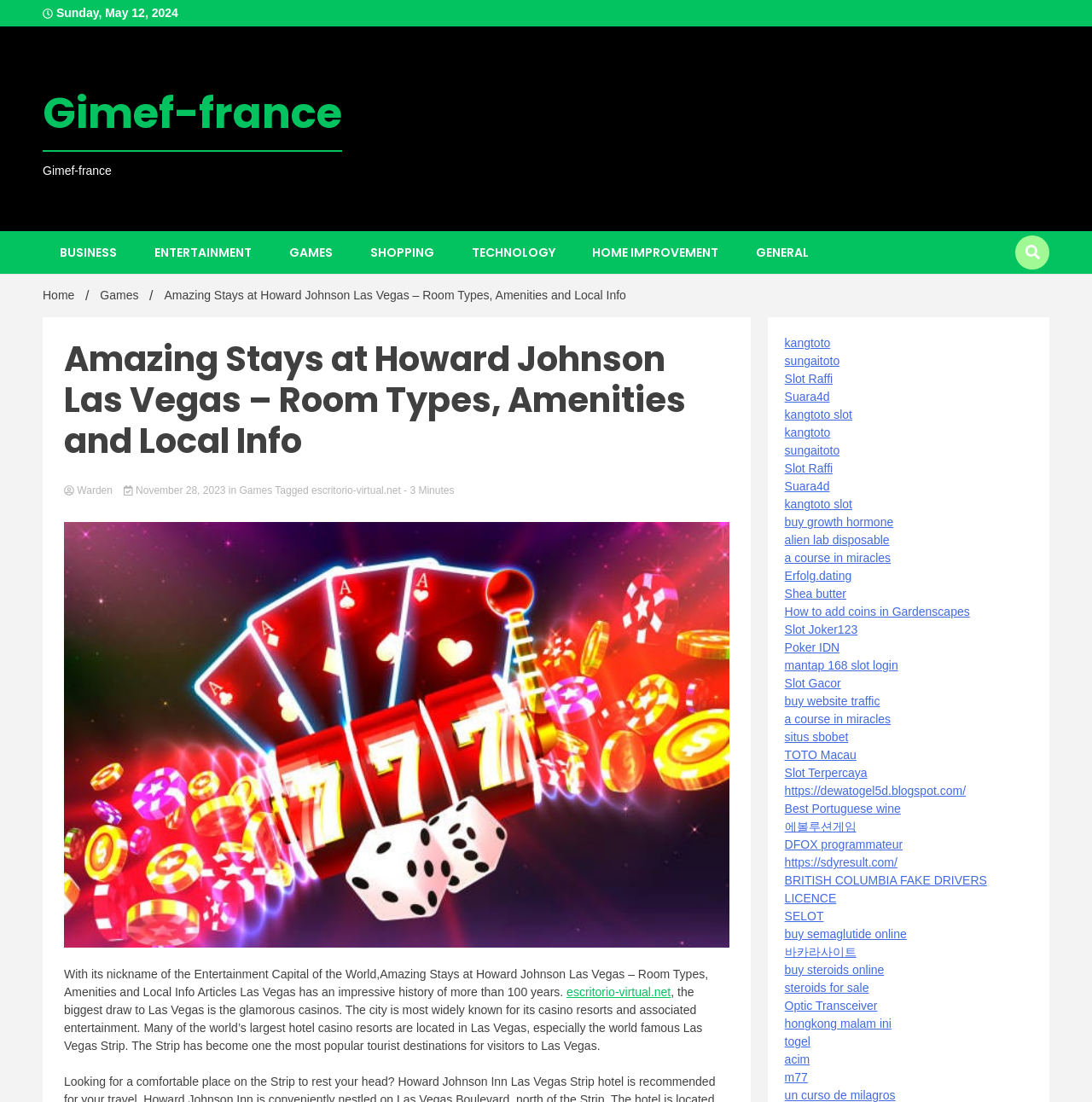Locate the bounding box coordinates of the element you need to click to accomplish the task described by this instruction: "Click on the 'CART' link".

None